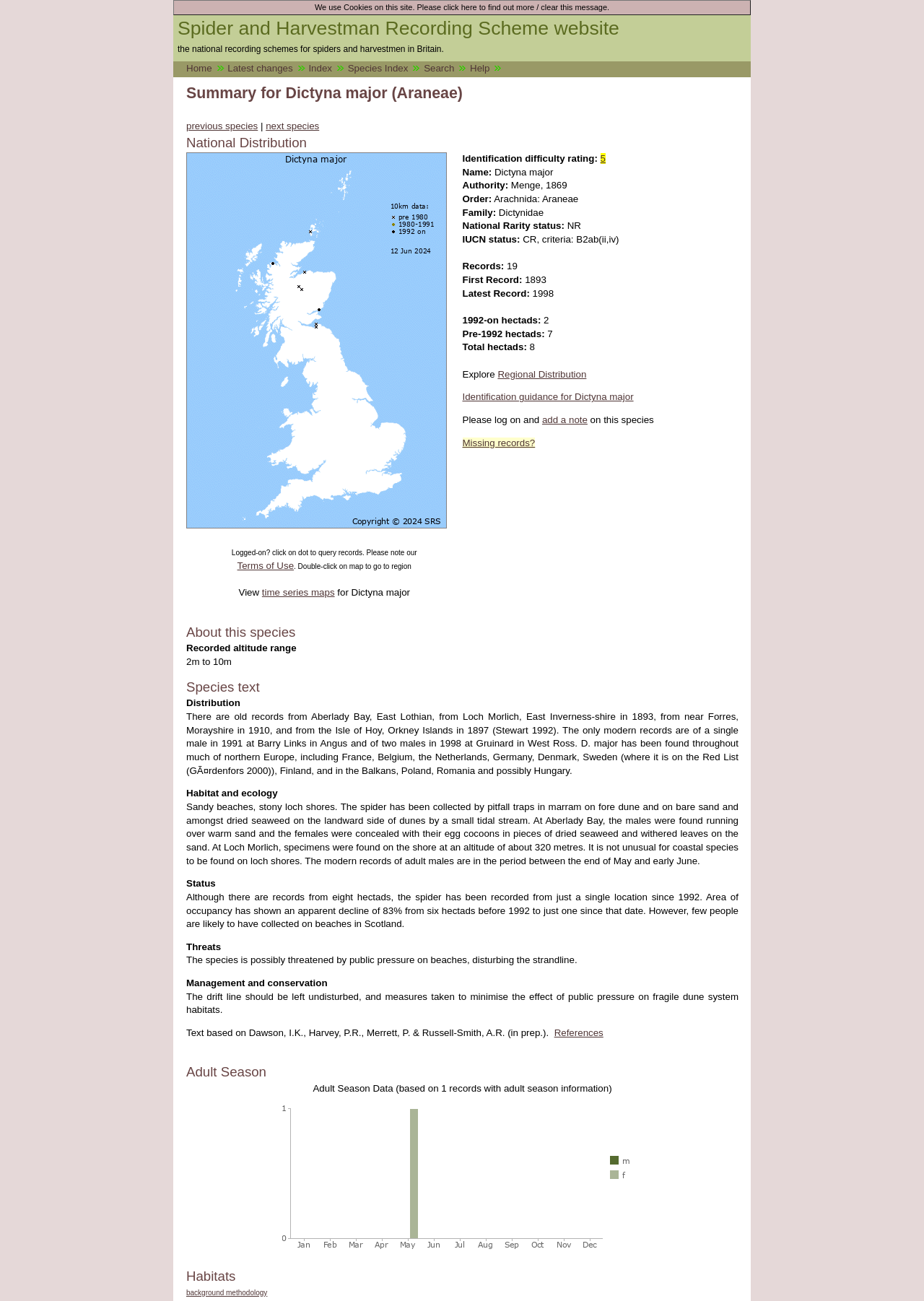What is the order of Dictyna major?
We need a detailed and meticulous answer to the question.

The order of Dictyna major can be found in the section 'Order:' which is located in the middle of the webpage. The order is indicated as 'Arachnida: Araneae'.